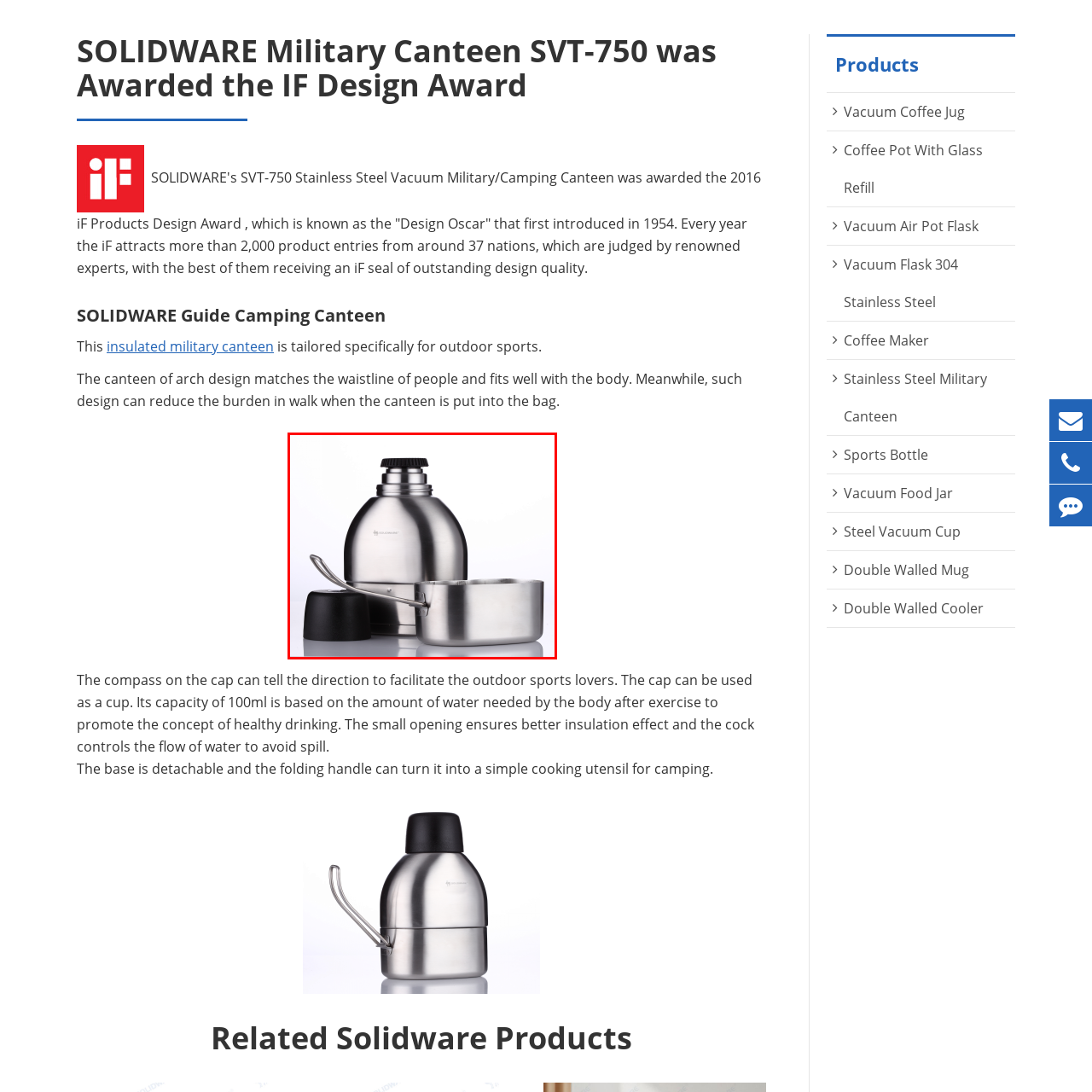Observe the section highlighted in yellow, What is the capacity of the canteen? 
Please respond using a single word or phrase.

100ml